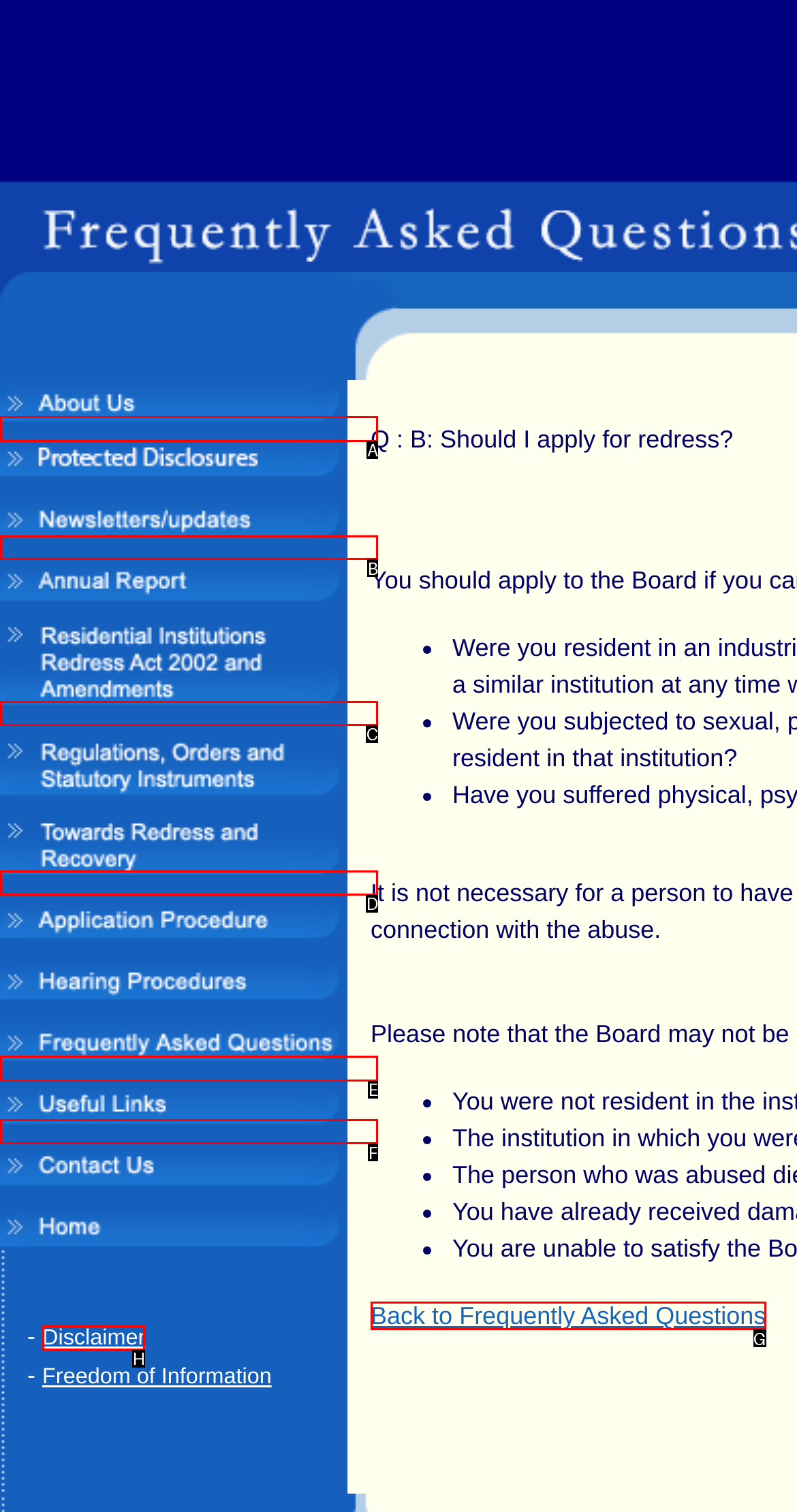Indicate which red-bounded element should be clicked to perform the task: Read Disclaimer Answer with the letter of the correct option.

H